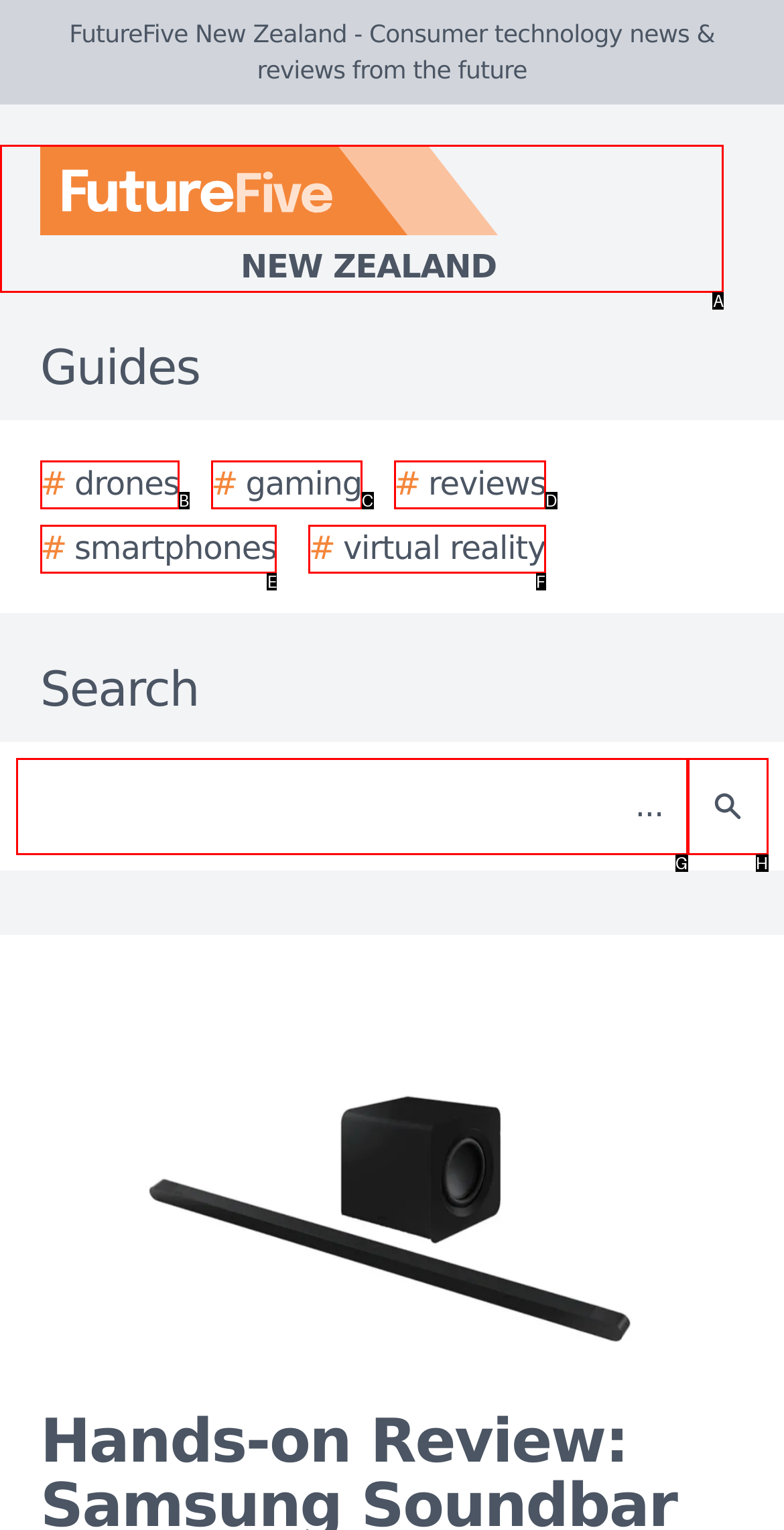Identify the correct UI element to click to achieve the task: Click the FutureFive New Zealand logo.
Answer with the letter of the appropriate option from the choices given.

A